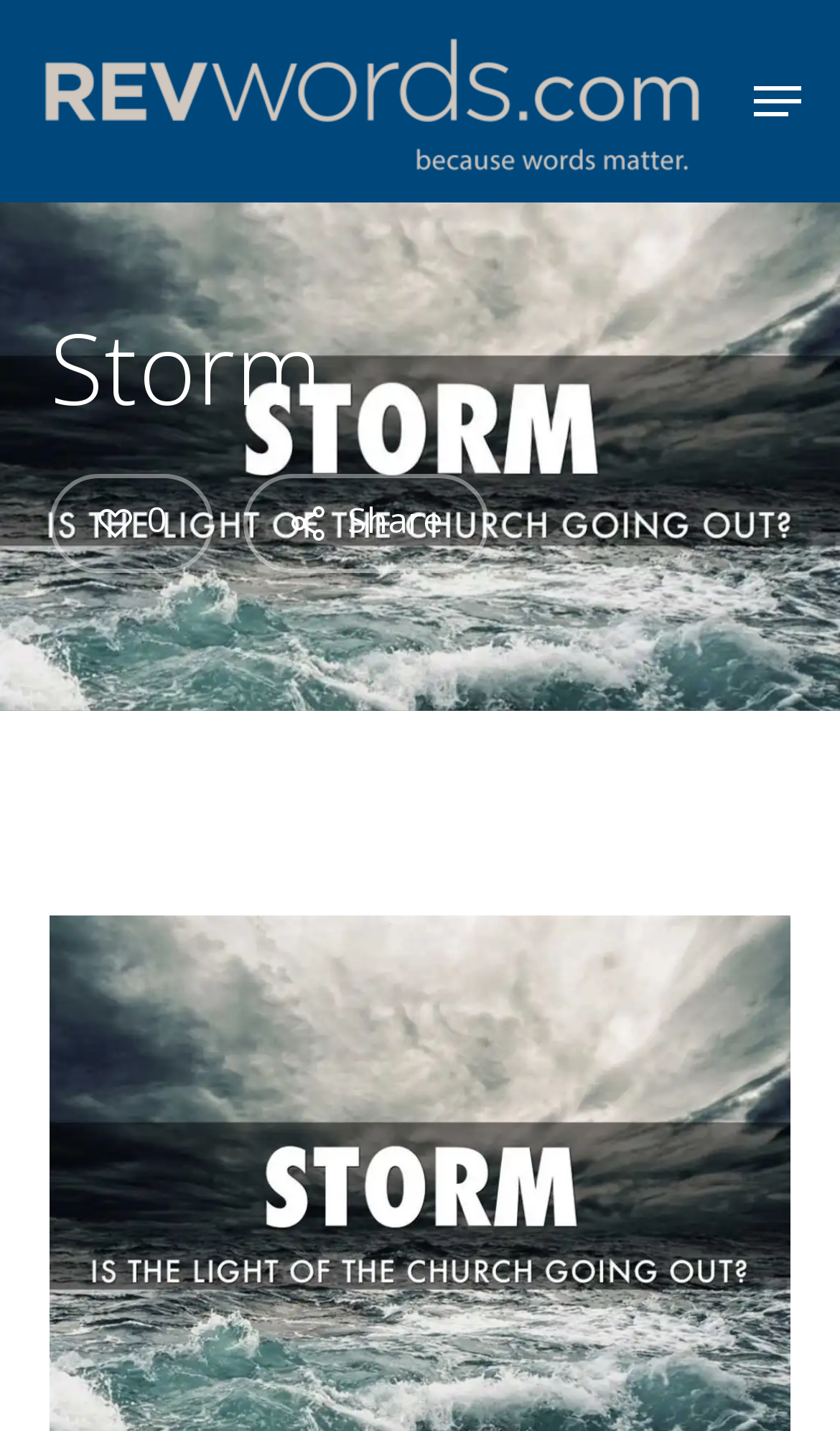What is the shape of the icon next to the '0' link?
Analyze the image and deliver a detailed answer to the question.

The shape of the icon next to the '0' link can be determined by looking at its Unicode character, which is ''. This Unicode character represents a circle.